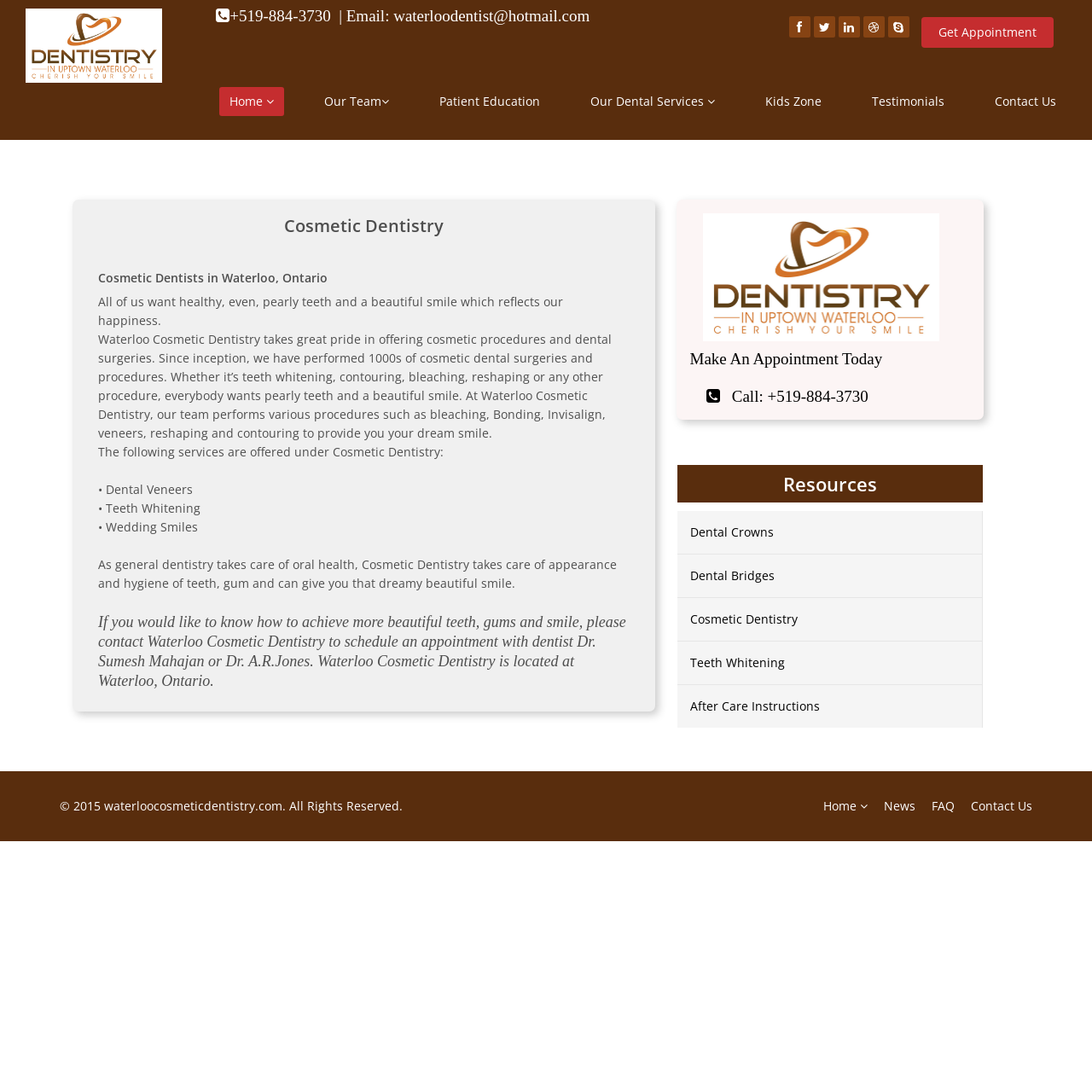Please find the bounding box coordinates of the element that must be clicked to perform the given instruction: "Learn about Cosmetic Dentistry". The coordinates should be four float numbers from 0 to 1, i.e., [left, top, right, bottom].

[0.09, 0.198, 0.576, 0.215]